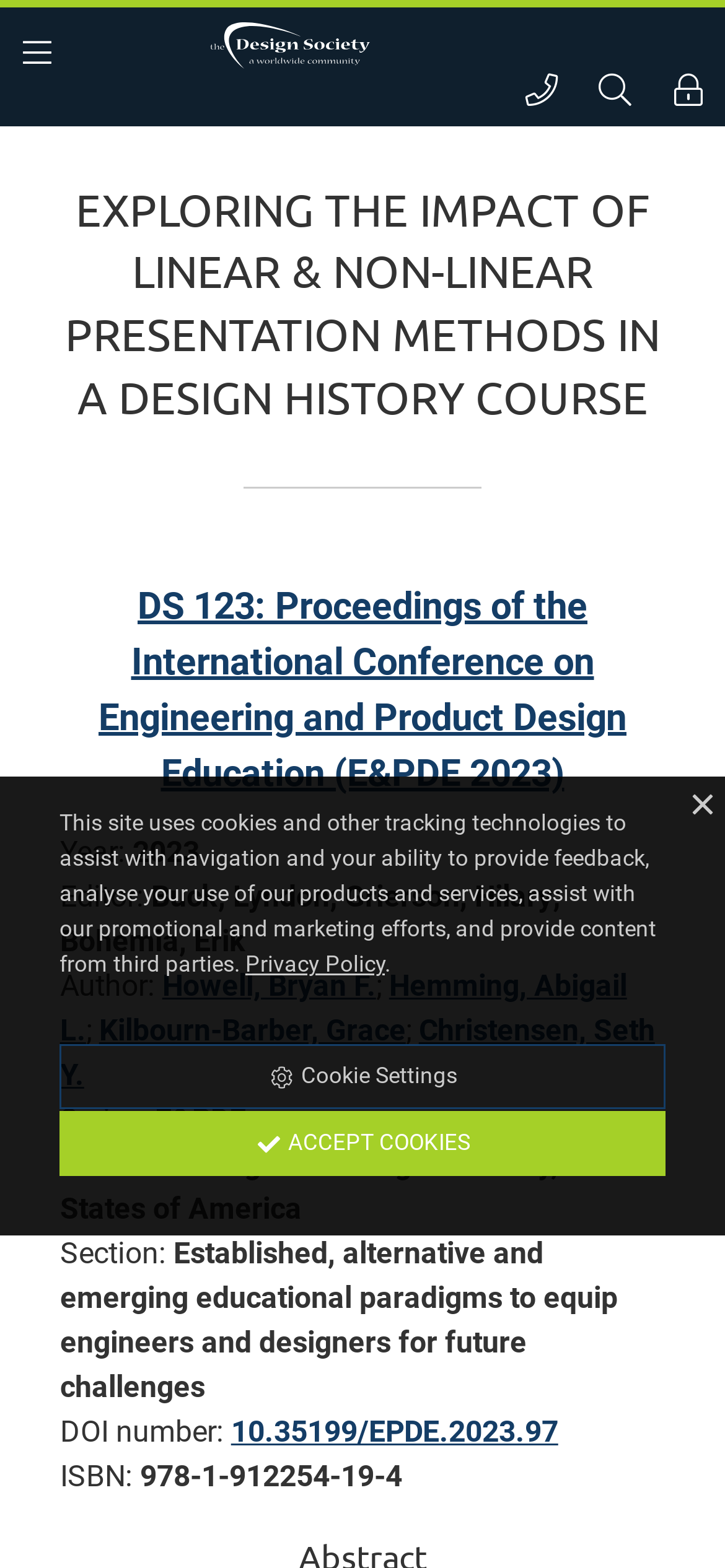Find the bounding box coordinates of the element's region that should be clicked in order to follow the given instruction: "Learn about the company". The coordinates should consist of four float numbers between 0 and 1, i.e., [left, top, right, bottom].

None